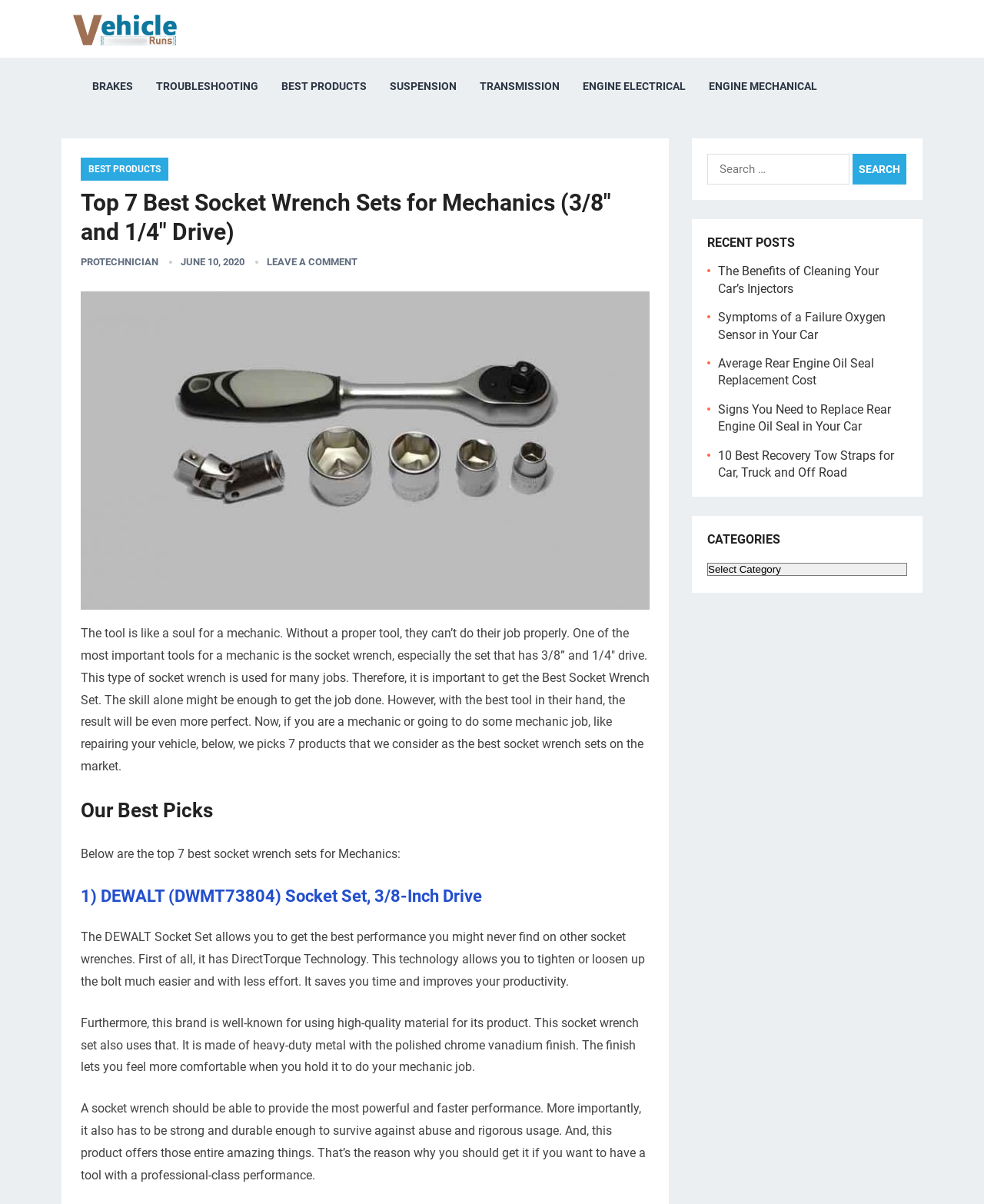Locate the bounding box coordinates of the item that should be clicked to fulfill the instruction: "Select a category from the dropdown".

[0.719, 0.467, 0.922, 0.478]